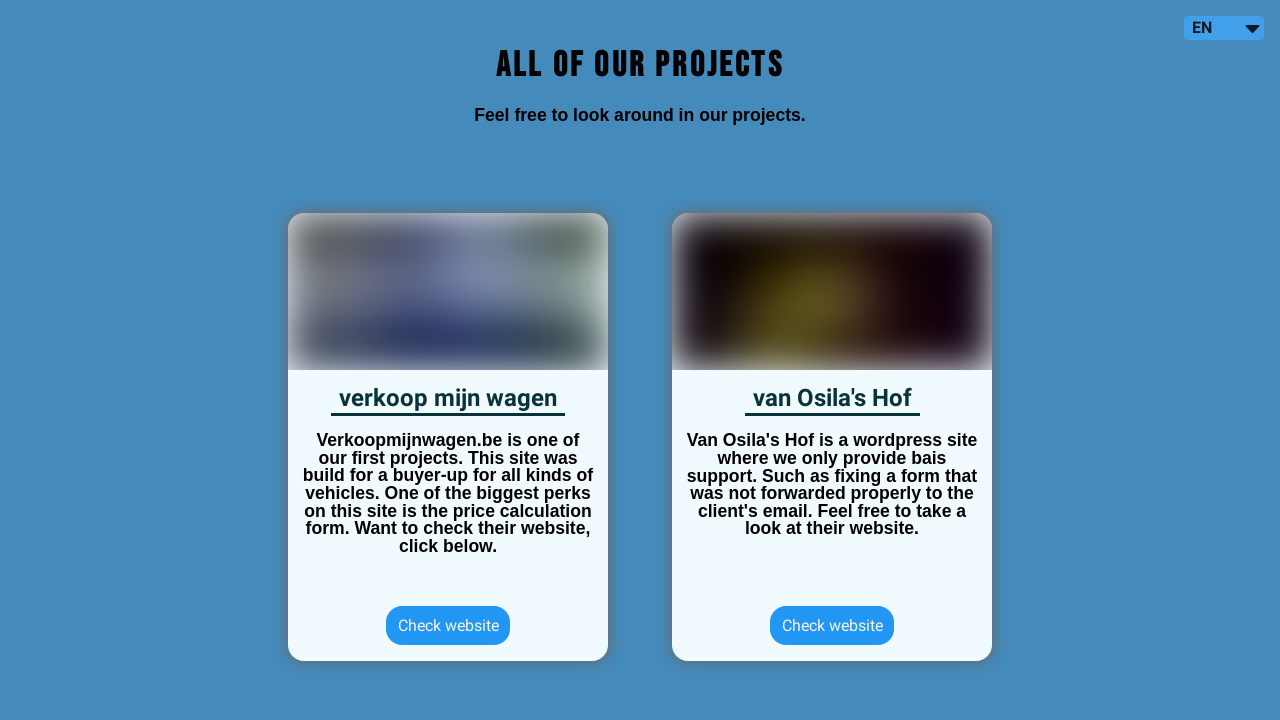Give a one-word or short phrase answer to the question: 
Where are the 'Check website' links located?

Below the project descriptions